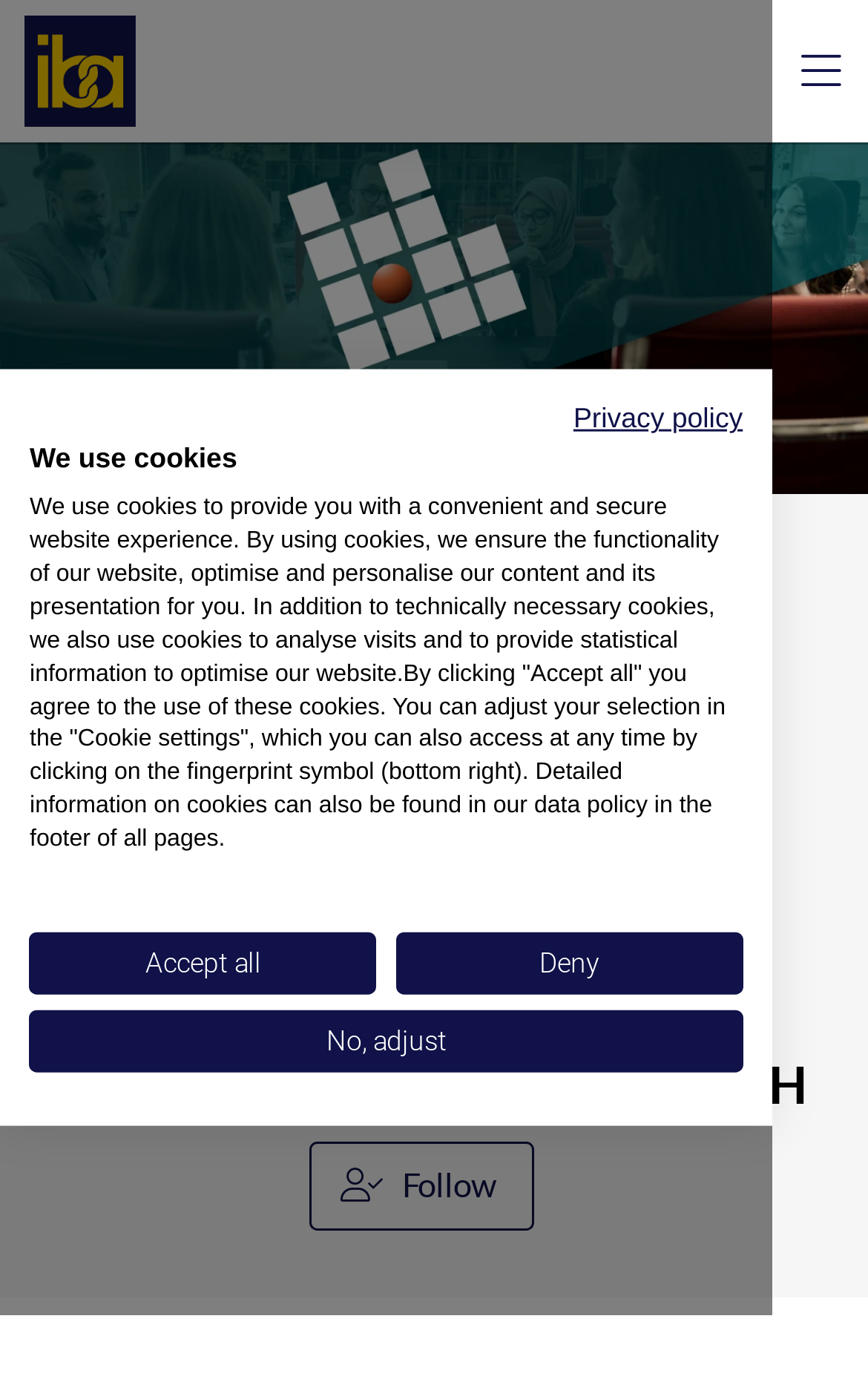Extract the bounding box coordinates for the described element: "alt="iba.UNIVERSE"". The coordinates should be represented as four float numbers between 0 and 1: [left, top, right, bottom].

[0.033, 0.0, 0.176, 0.116]